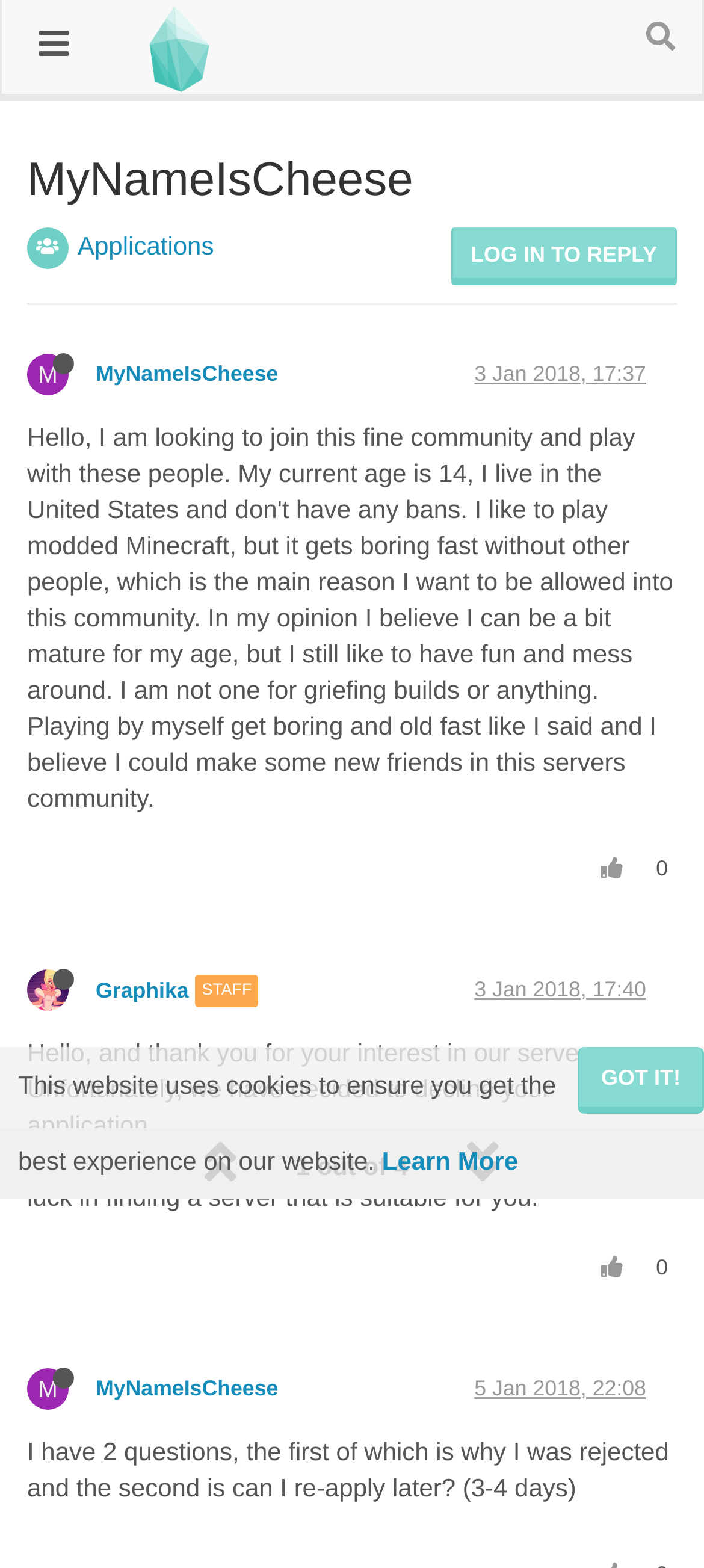Can you provide the bounding box coordinates for the element that should be clicked to implement the instruction: "Check the profile of Graphika"?

[0.038, 0.621, 0.136, 0.639]